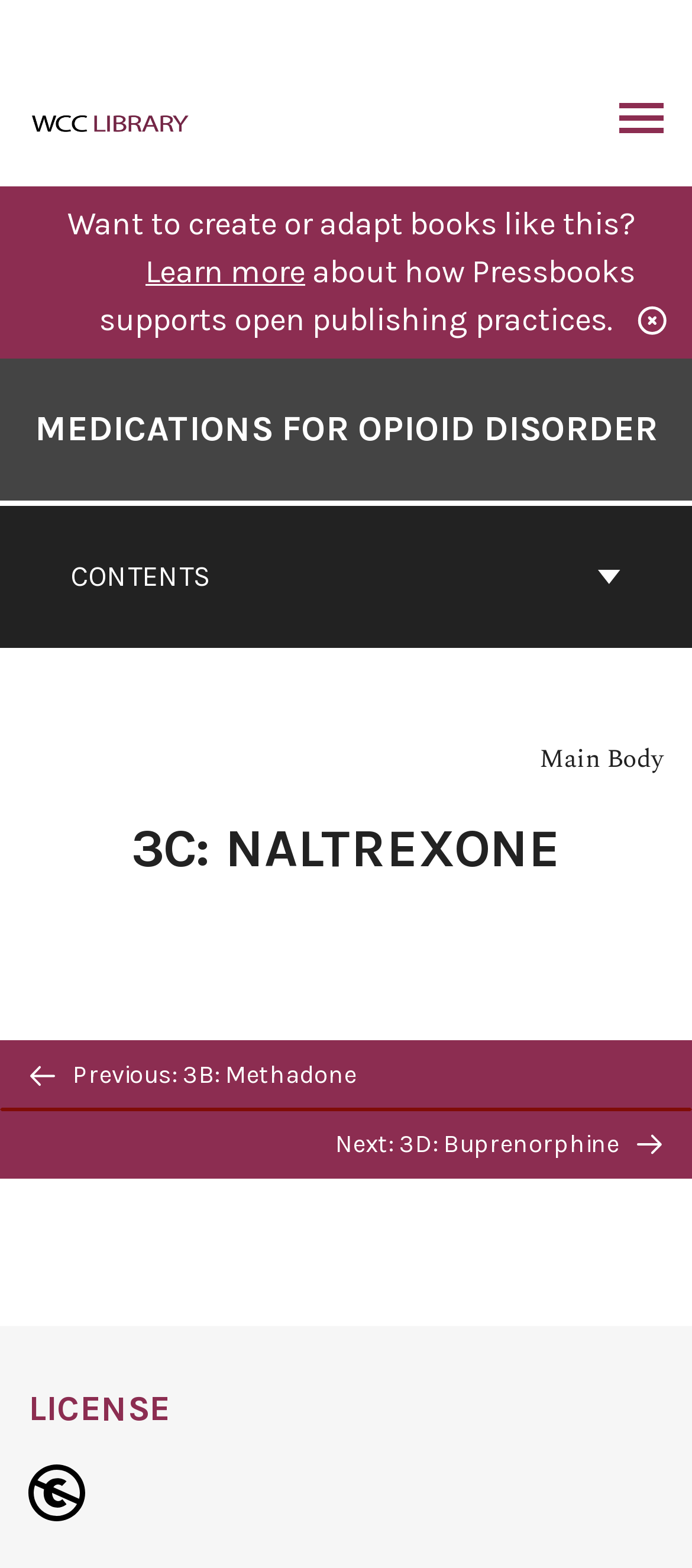Please specify the bounding box coordinates for the clickable region that will help you carry out the instruction: "Learn more about open publishing practices".

[0.21, 0.16, 0.441, 0.185]